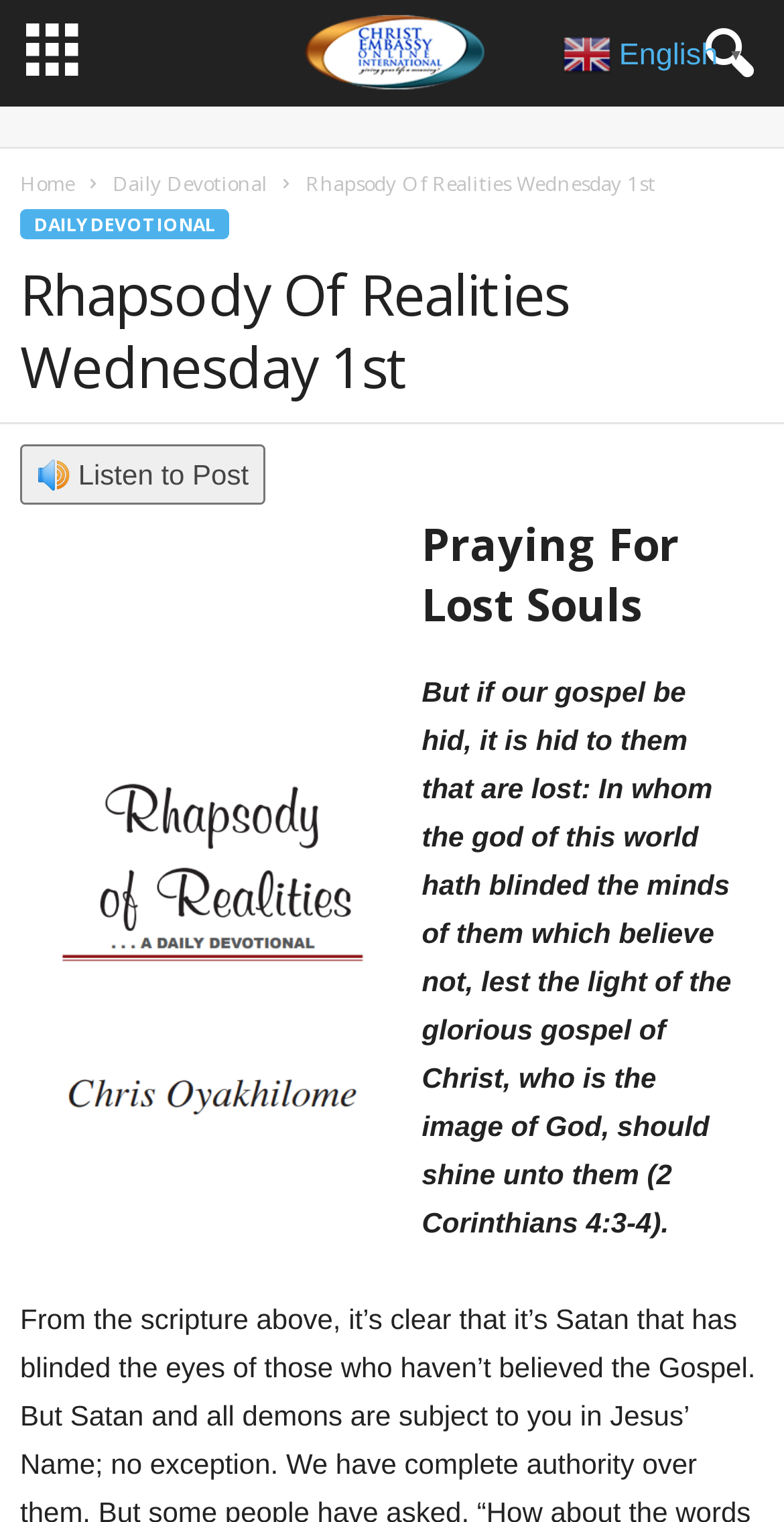Using the provided description: "🔊 Listen to Post", find the bounding box coordinates of the corresponding UI element. The output should be four float numbers between 0 and 1, in the format [left, top, right, bottom].

[0.026, 0.292, 0.338, 0.332]